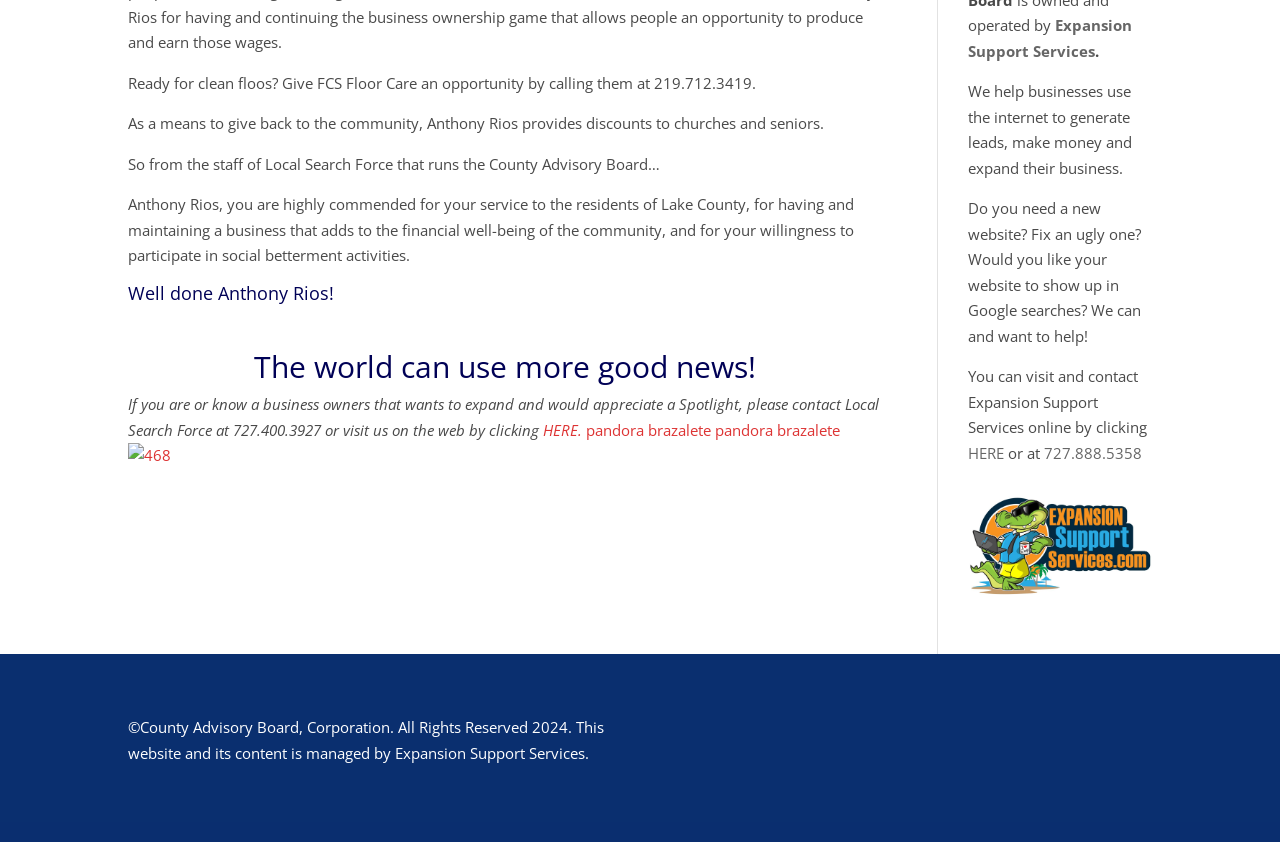Determine the bounding box for the UI element as described: "Expansion Support Services". The coordinates should be represented as four float numbers between 0 and 1, formatted as [left, top, right, bottom].

[0.756, 0.018, 0.885, 0.072]